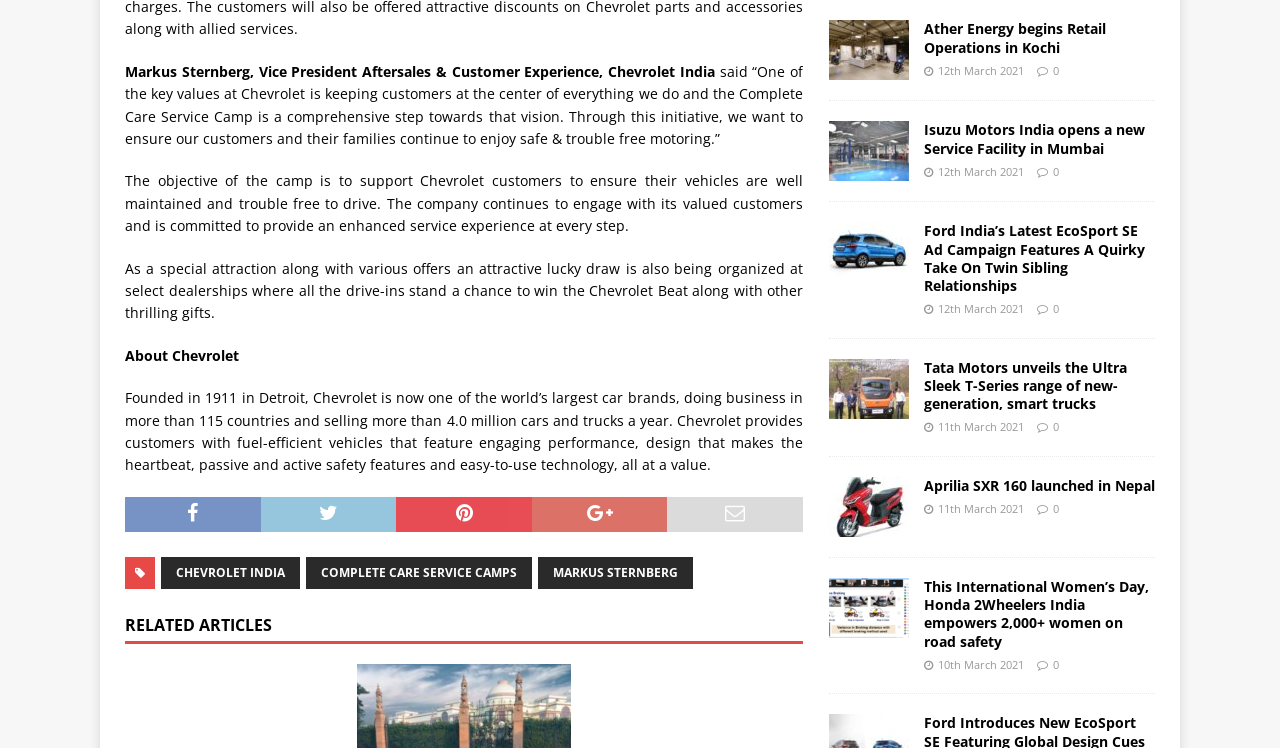Who is the Vice President of Aftersales & Customer Experience at Chevrolet India?
Refer to the image and provide a thorough answer to the question.

The answer can be found in the first StaticText element, which mentions 'Markus Sternberg, Vice President Aftersales & Customer Experience, Chevrolet India'.